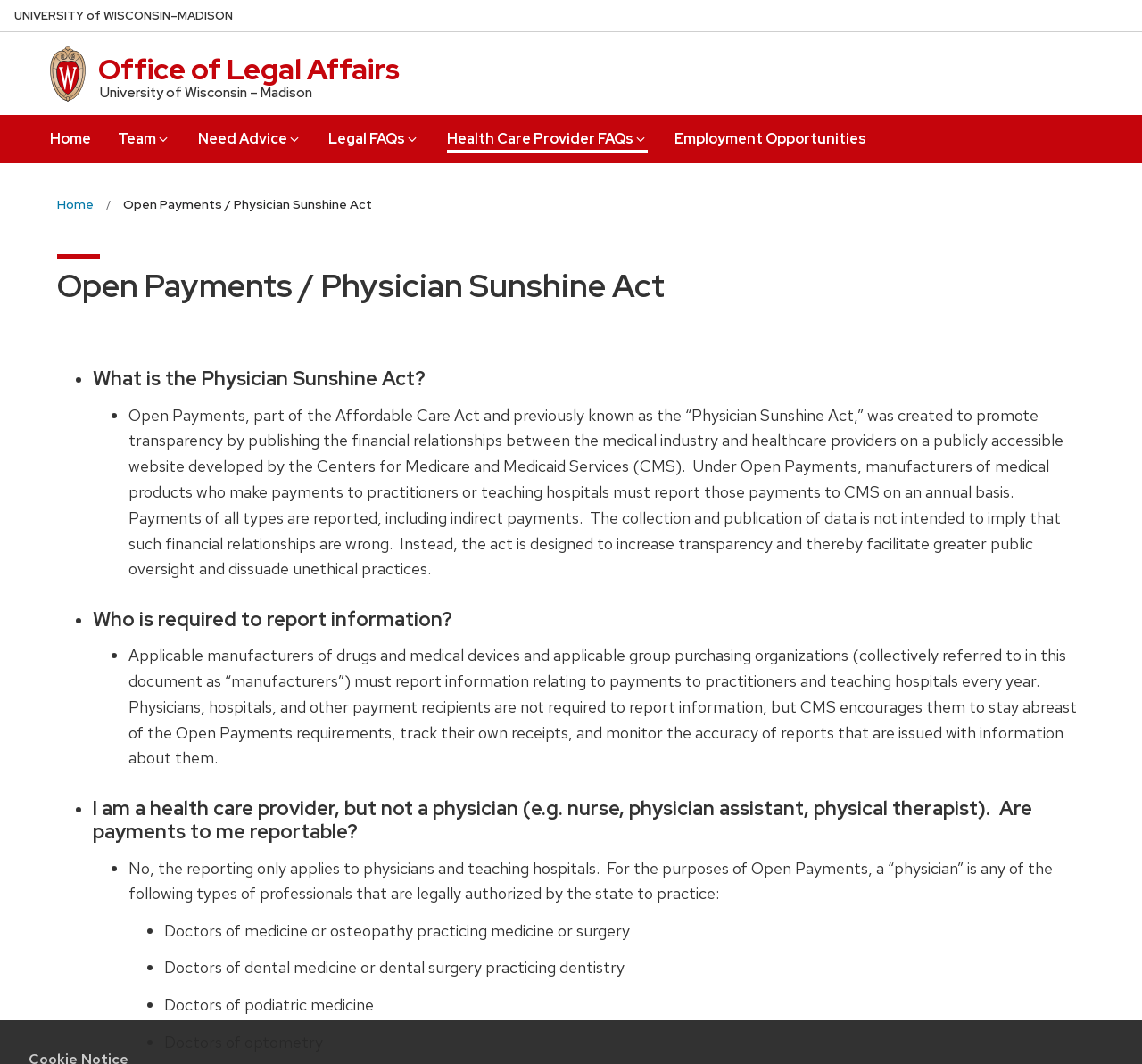Determine the bounding box coordinates of the UI element described by: "Team Expand Collapse".

[0.103, 0.108, 0.15, 0.143]